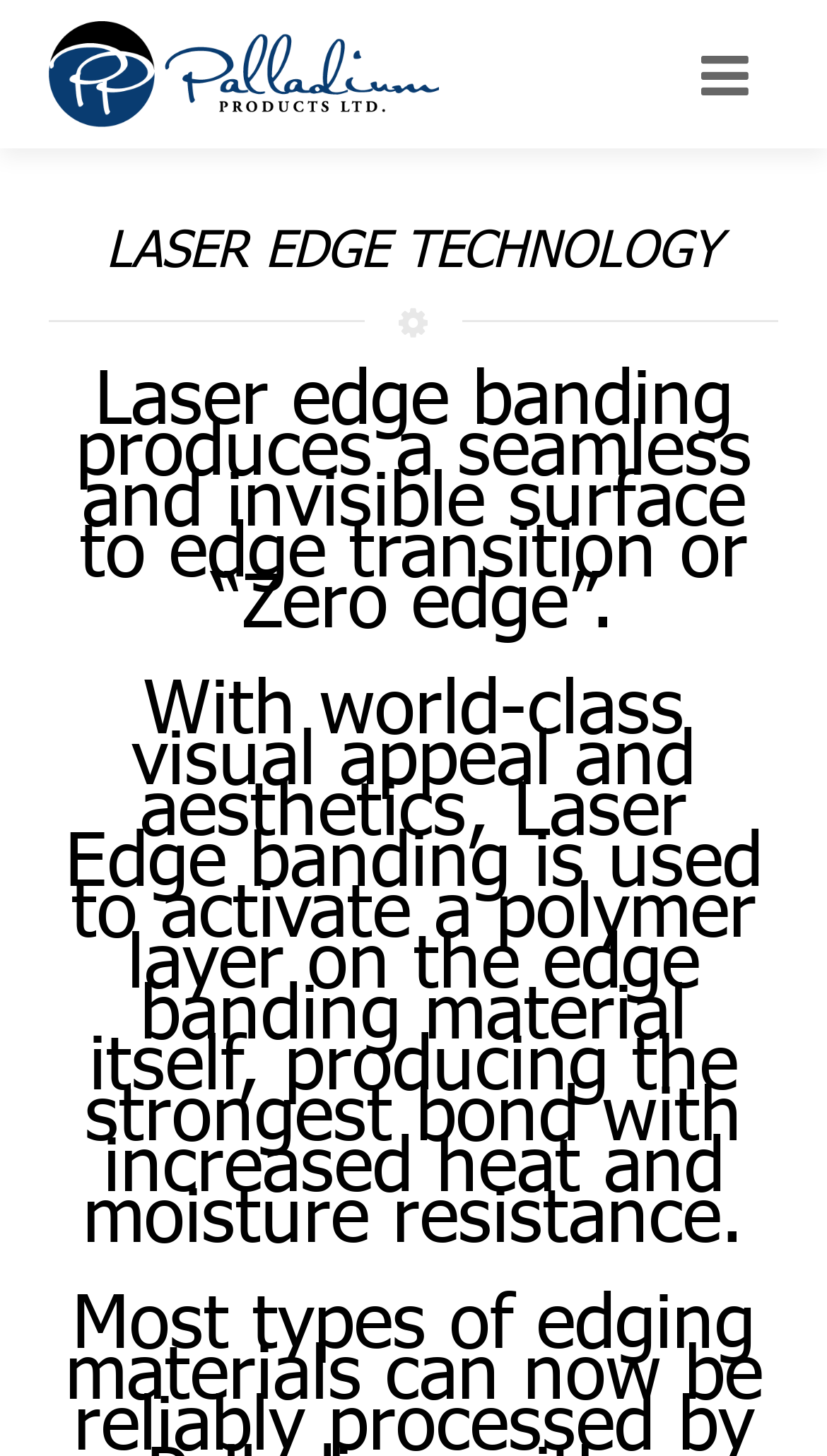Given the webpage screenshot, identify the bounding box of the UI element that matches this description: "Gallery".

[0.06, 0.239, 0.94, 0.307]